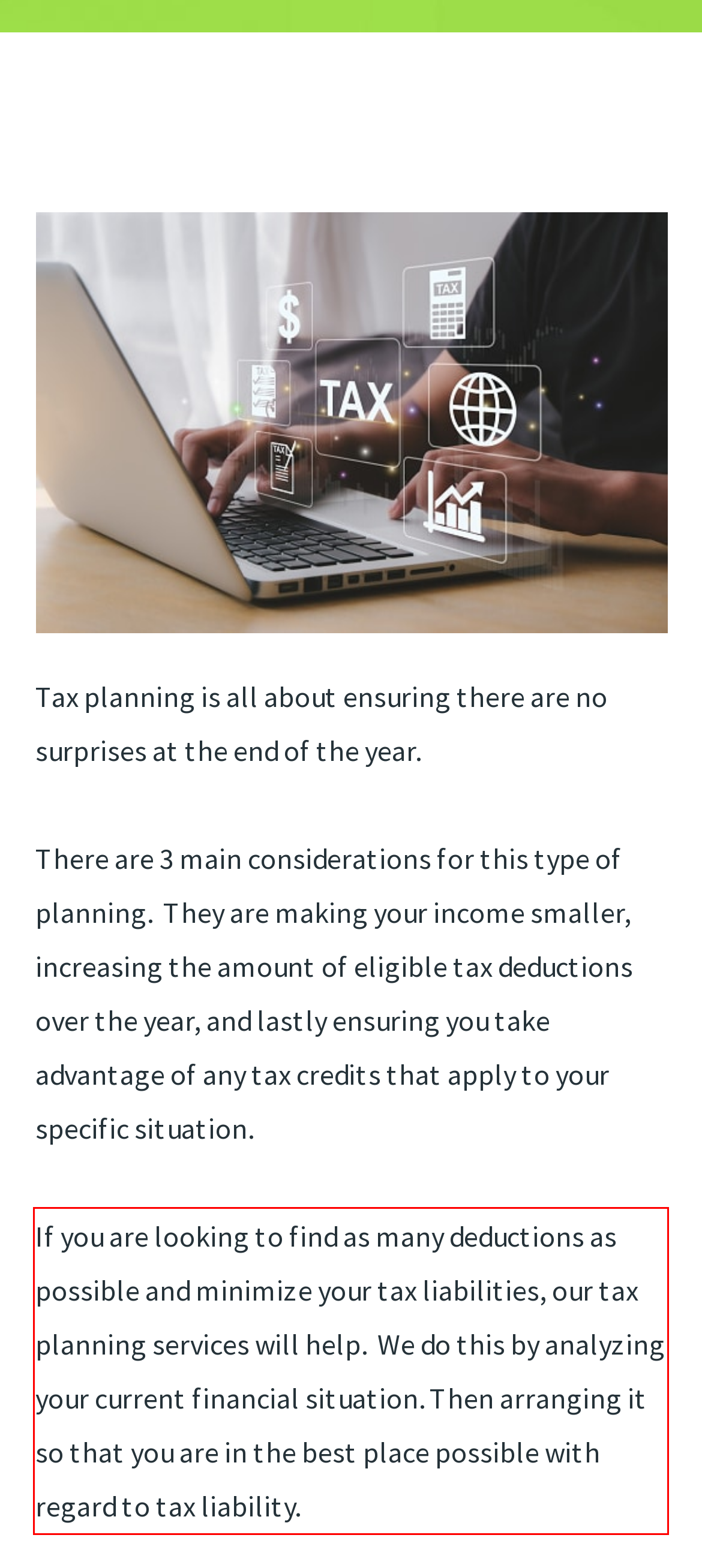Please perform OCR on the text content within the red bounding box that is highlighted in the provided webpage screenshot.

If you are looking to find as many deductions as possible and minimize your tax liabilities, our tax planning services will help. We do this by analyzing your current financial situation. Then arranging it so that you are in the best place possible with regard to tax liability.